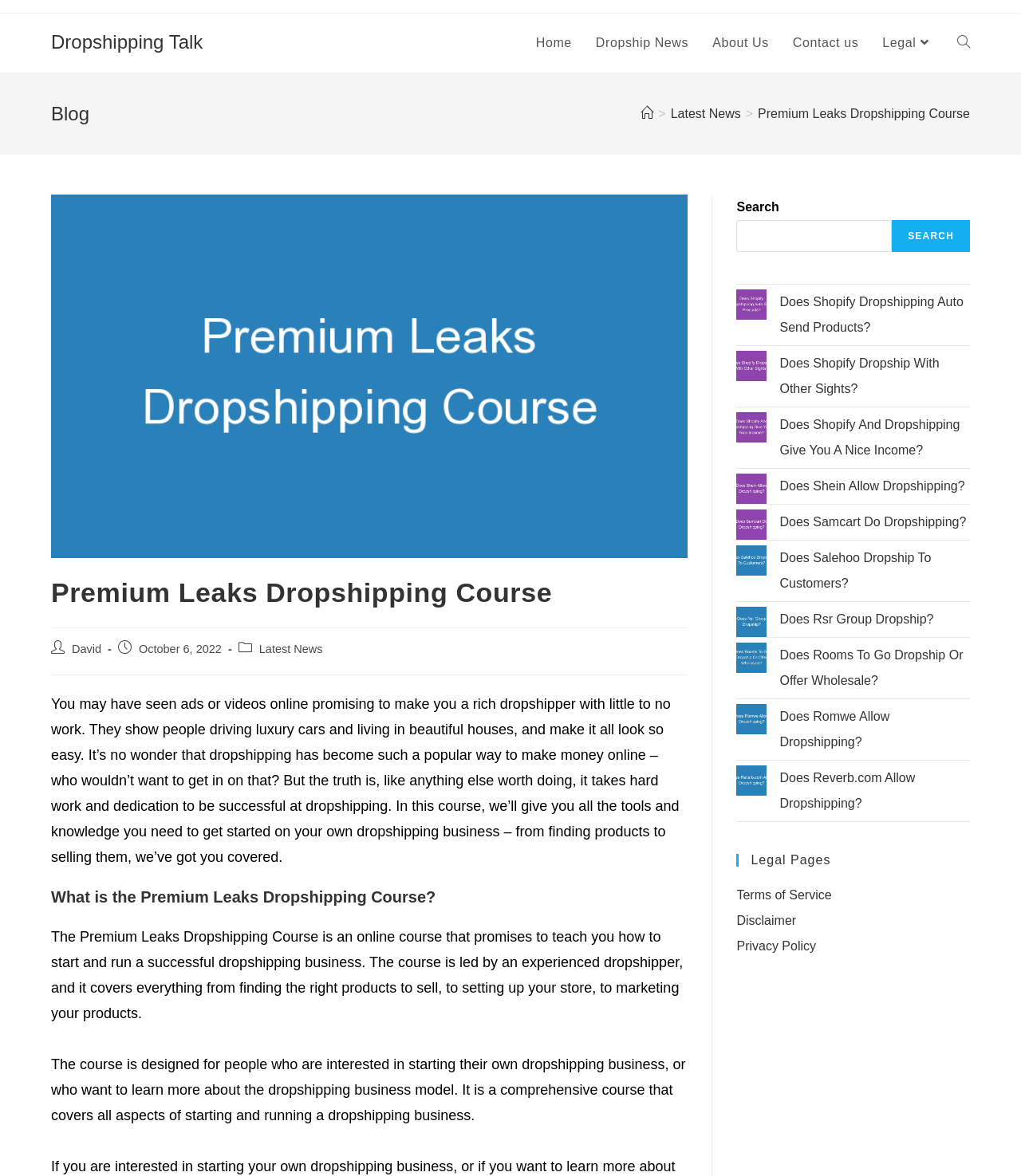Please identify the bounding box coordinates of the area that needs to be clicked to fulfill the following instruction: "View 'How long will delivery take?' FAQ."

None